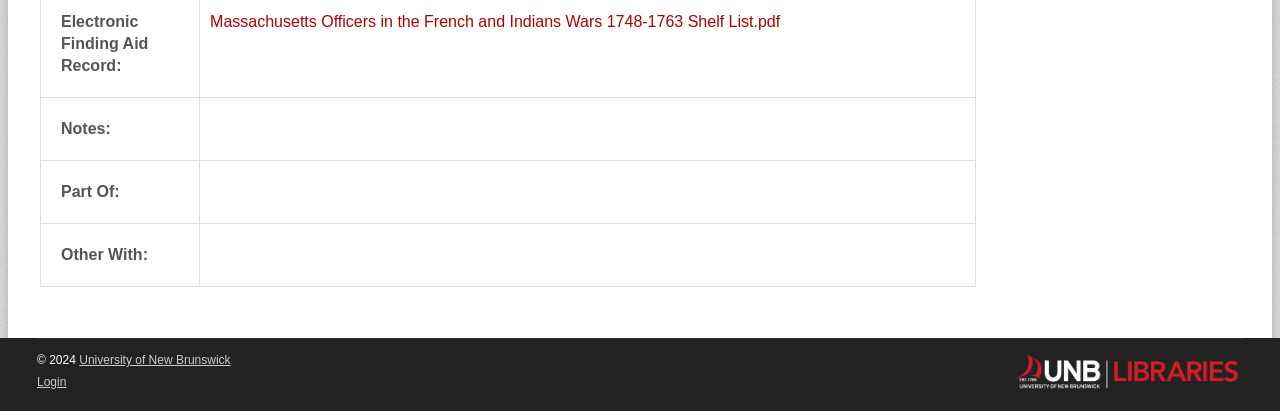Analyze the image and answer the question with as much detail as possible: 
What is the copyright year?

I found the answer by looking at the static text at the bottom of the page, which says '© 2024'.